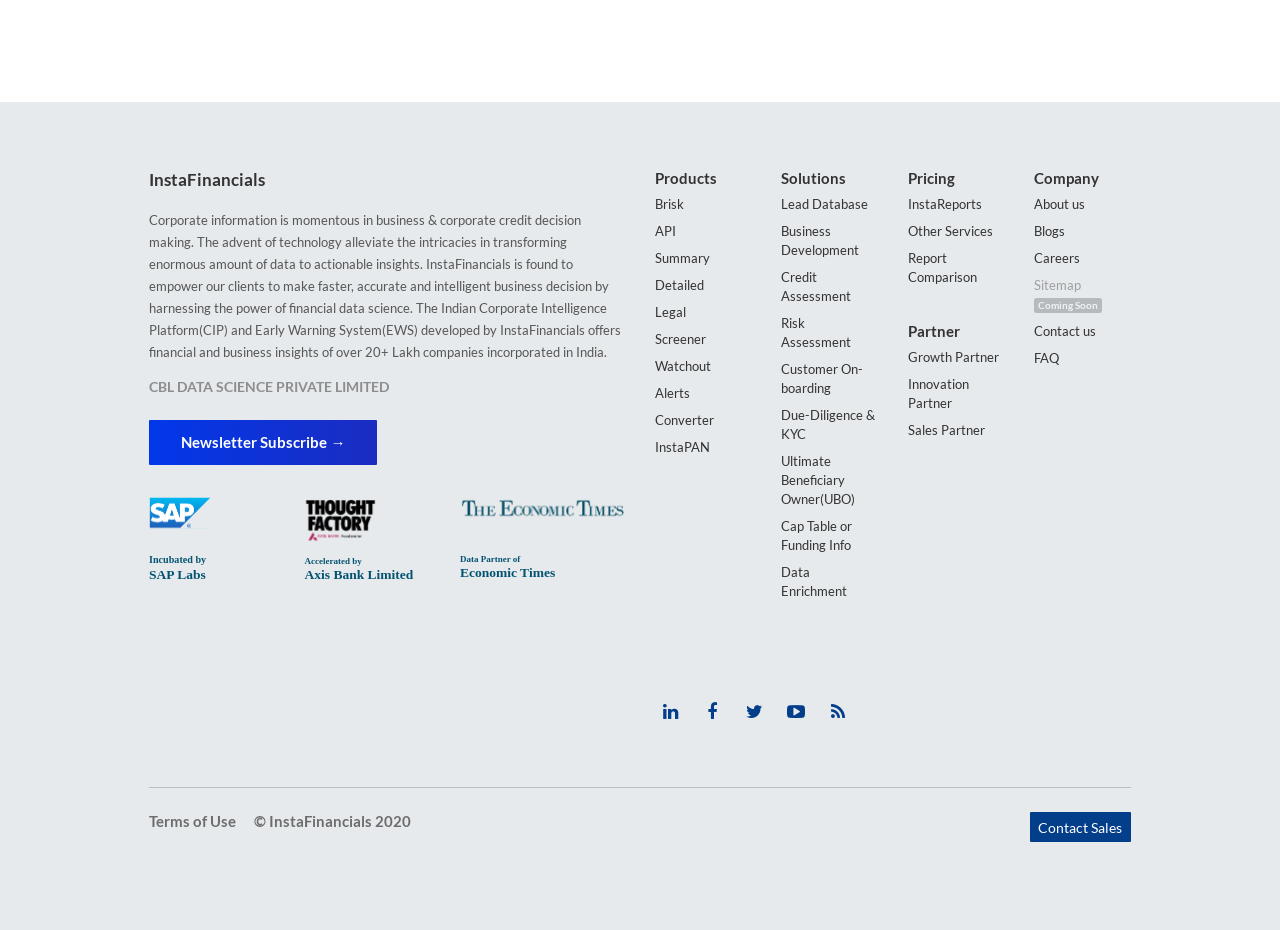Provide a short answer to the following question with just one word or phrase: What is the name of the company described on this webpage?

InstaFinancials